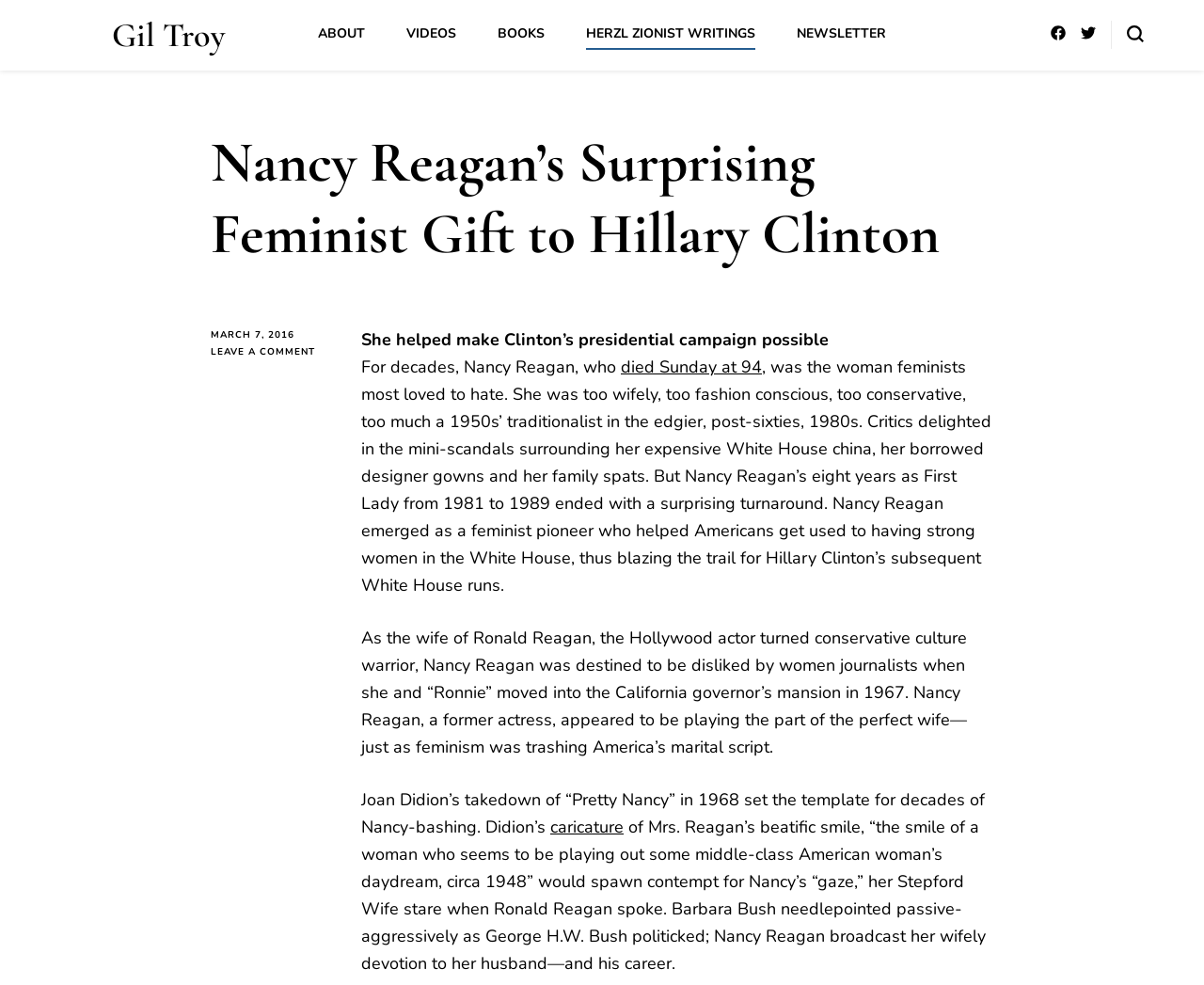Please find and report the bounding box coordinates of the element to click in order to perform the following action: "Search for something". The coordinates should be expressed as four float numbers between 0 and 1, in the format [left, top, right, bottom].

[0.936, 0.025, 0.95, 0.043]